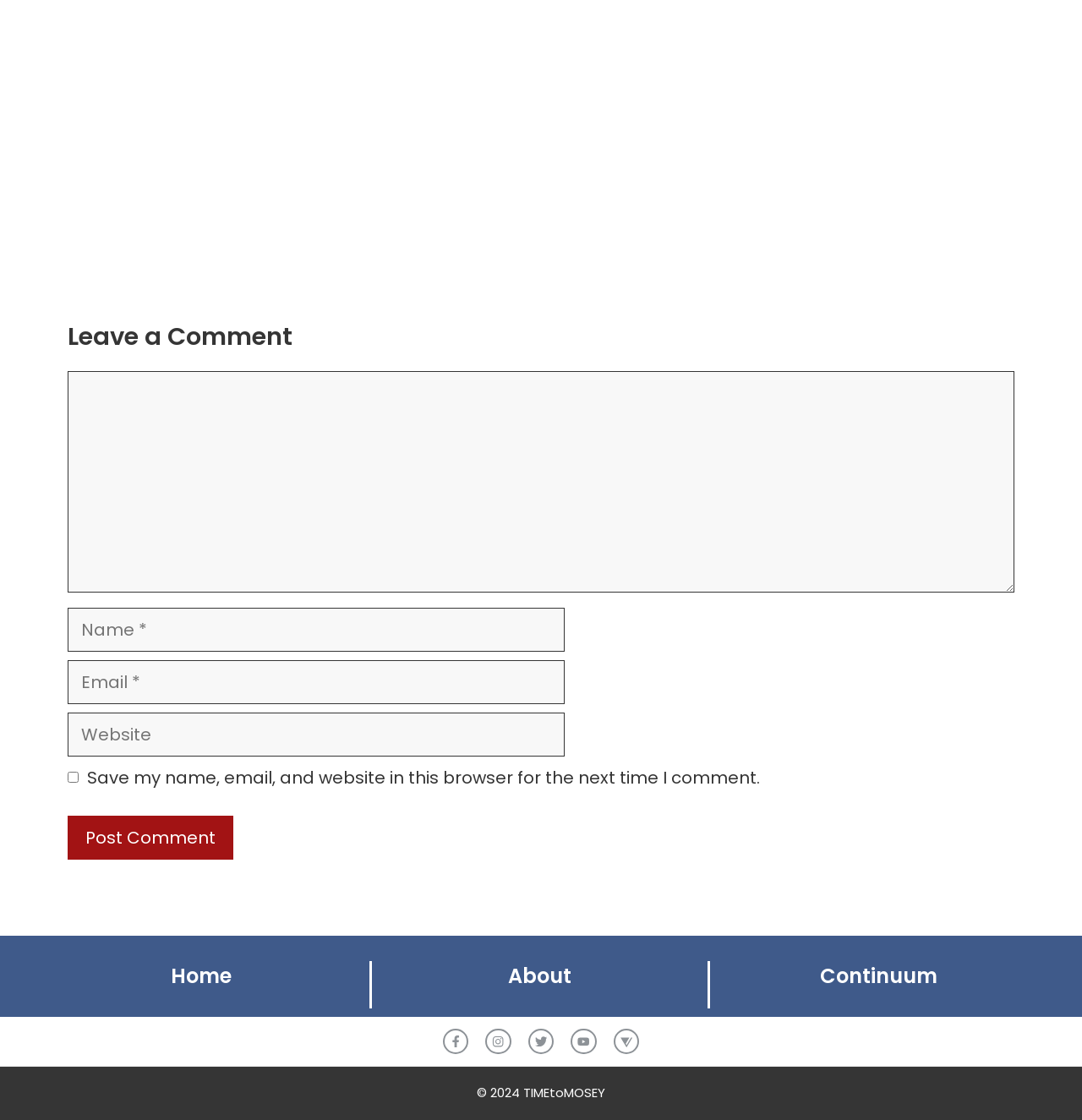Find the bounding box coordinates for the HTML element described in this sentence: "parent_node: Comment name="url" placeholder="Website"". Provide the coordinates as four float numbers between 0 and 1, in the format [left, top, right, bottom].

[0.062, 0.636, 0.522, 0.675]